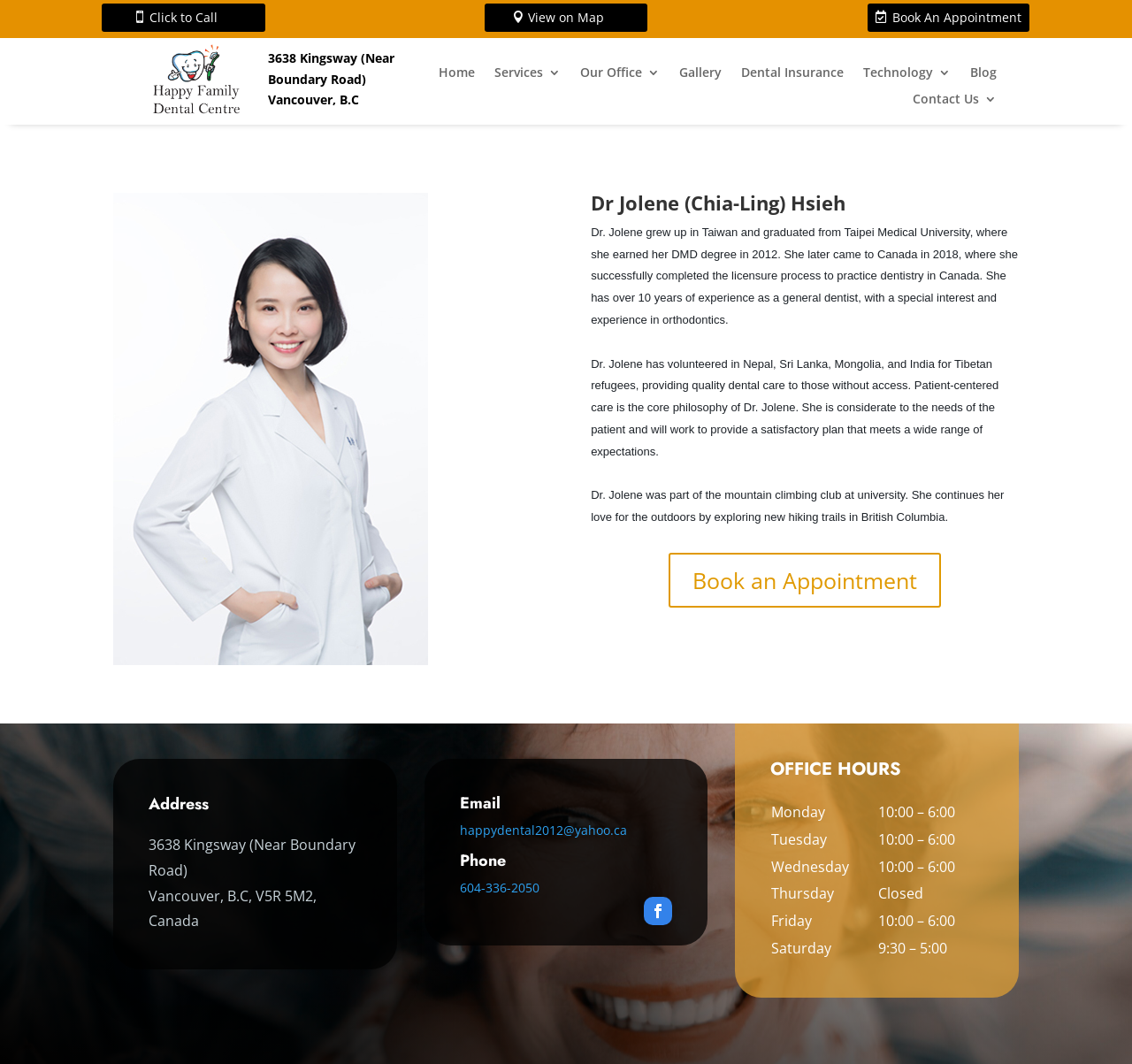What is the office address?
Provide a detailed answer to the question using information from the image.

The office address can be found in the static text elements on the webpage. The address is broken down into several elements, including the street address '3638 Kingsway', the city 'Vancouver, B.C', and the postal code 'V5R 5M2, Canada'.